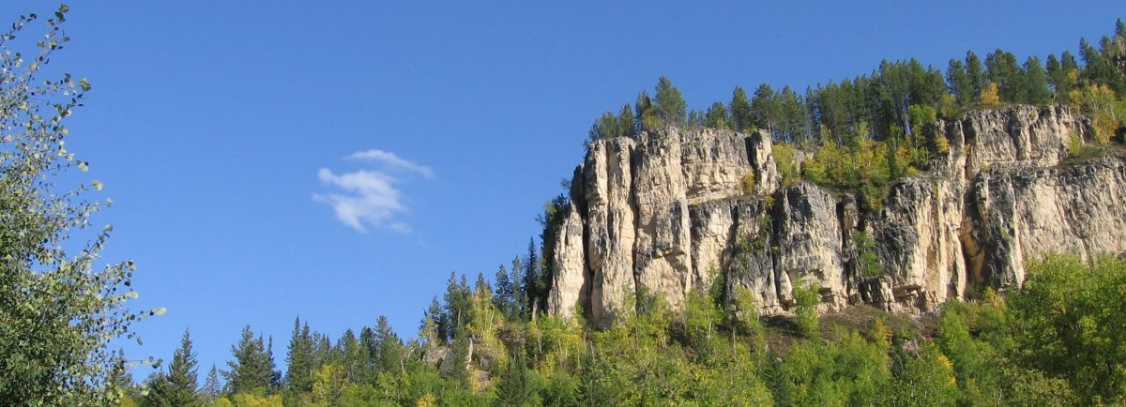What is the color of the sky in the image? Analyze the screenshot and reply with just one word or a short phrase.

Blue